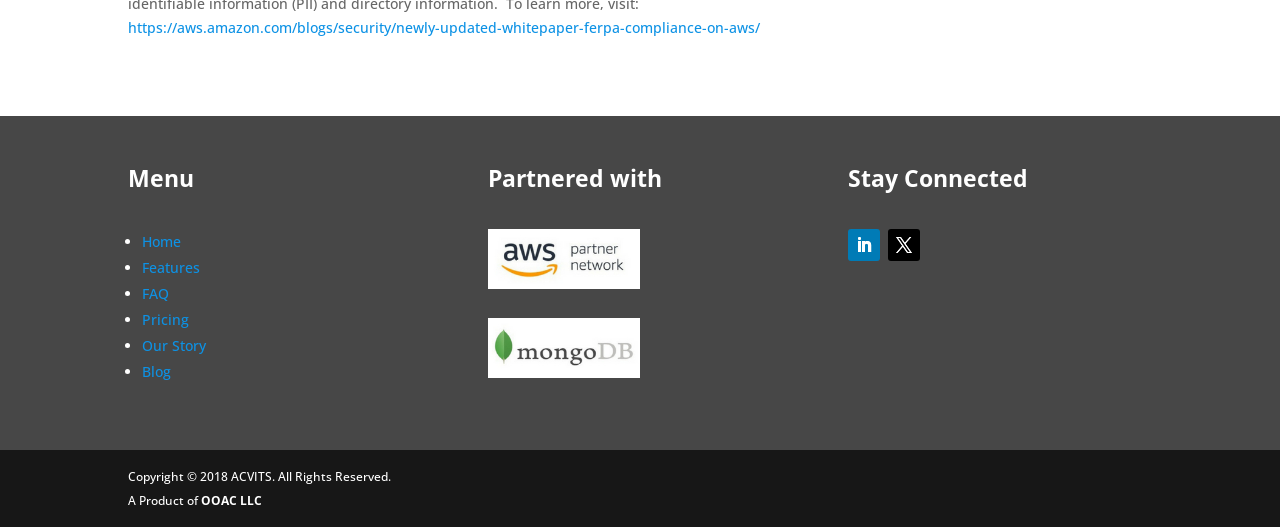Can you specify the bounding box coordinates of the area that needs to be clicked to fulfill the following instruction: "Visit the 'OOAC LLC' website"?

[0.157, 0.933, 0.205, 0.965]